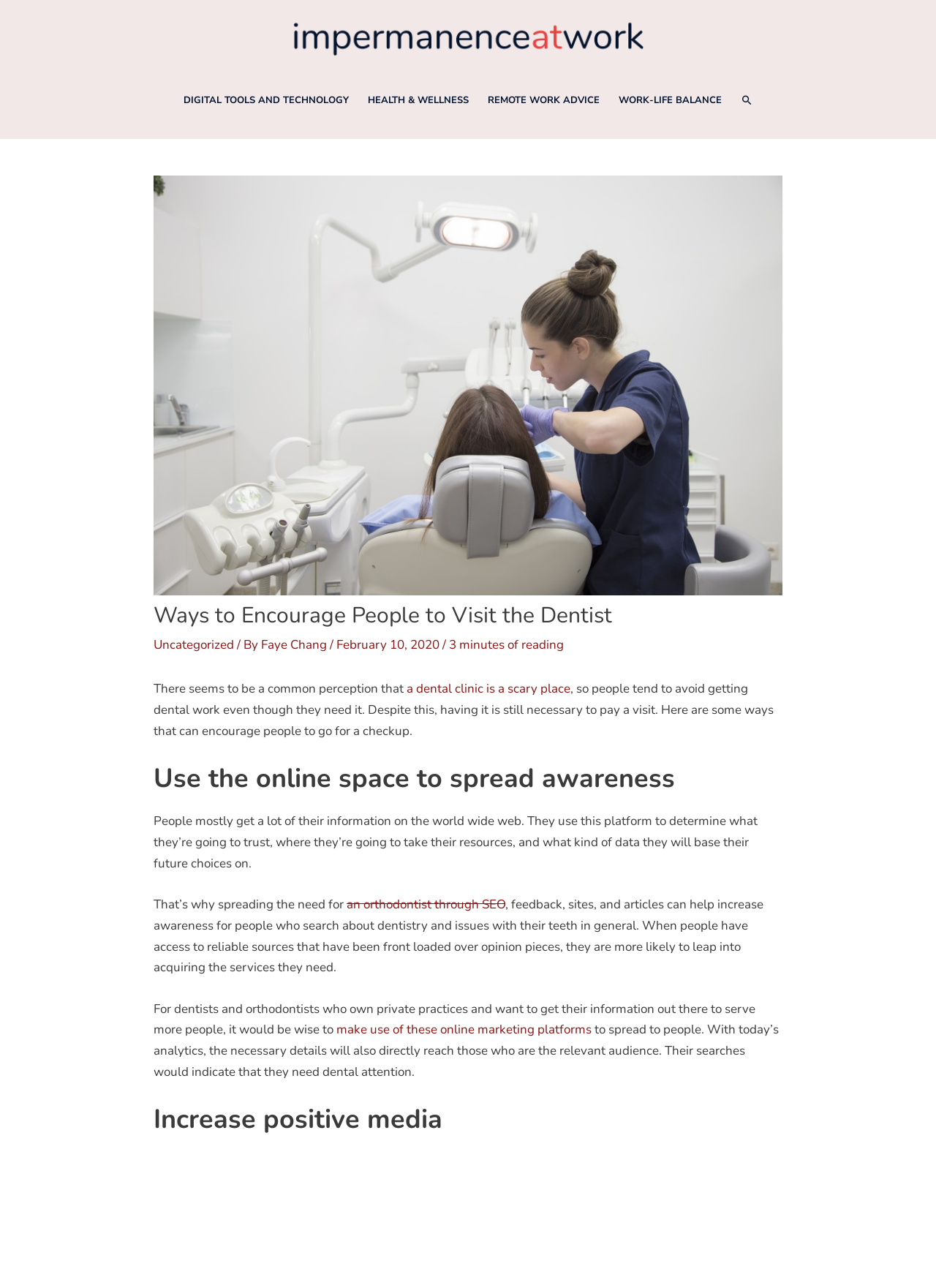Provide the bounding box coordinates of the HTML element described by the text: "Digital Tools and Technology". The coordinates should be in the format [left, top, right, bottom] with values between 0 and 1.

[0.186, 0.063, 0.382, 0.093]